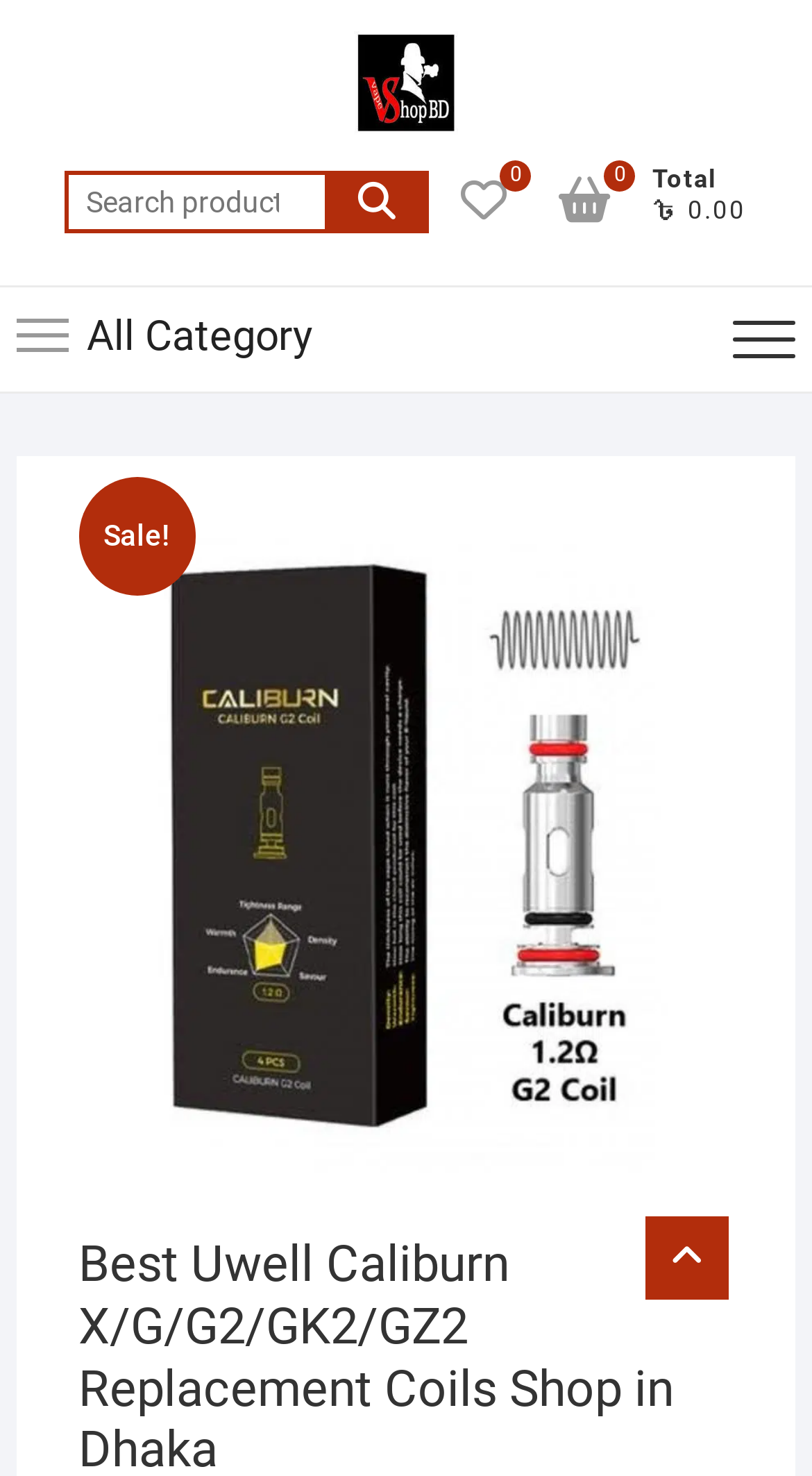Answer the question below in one word or phrase:
How many navigation menus are there?

1